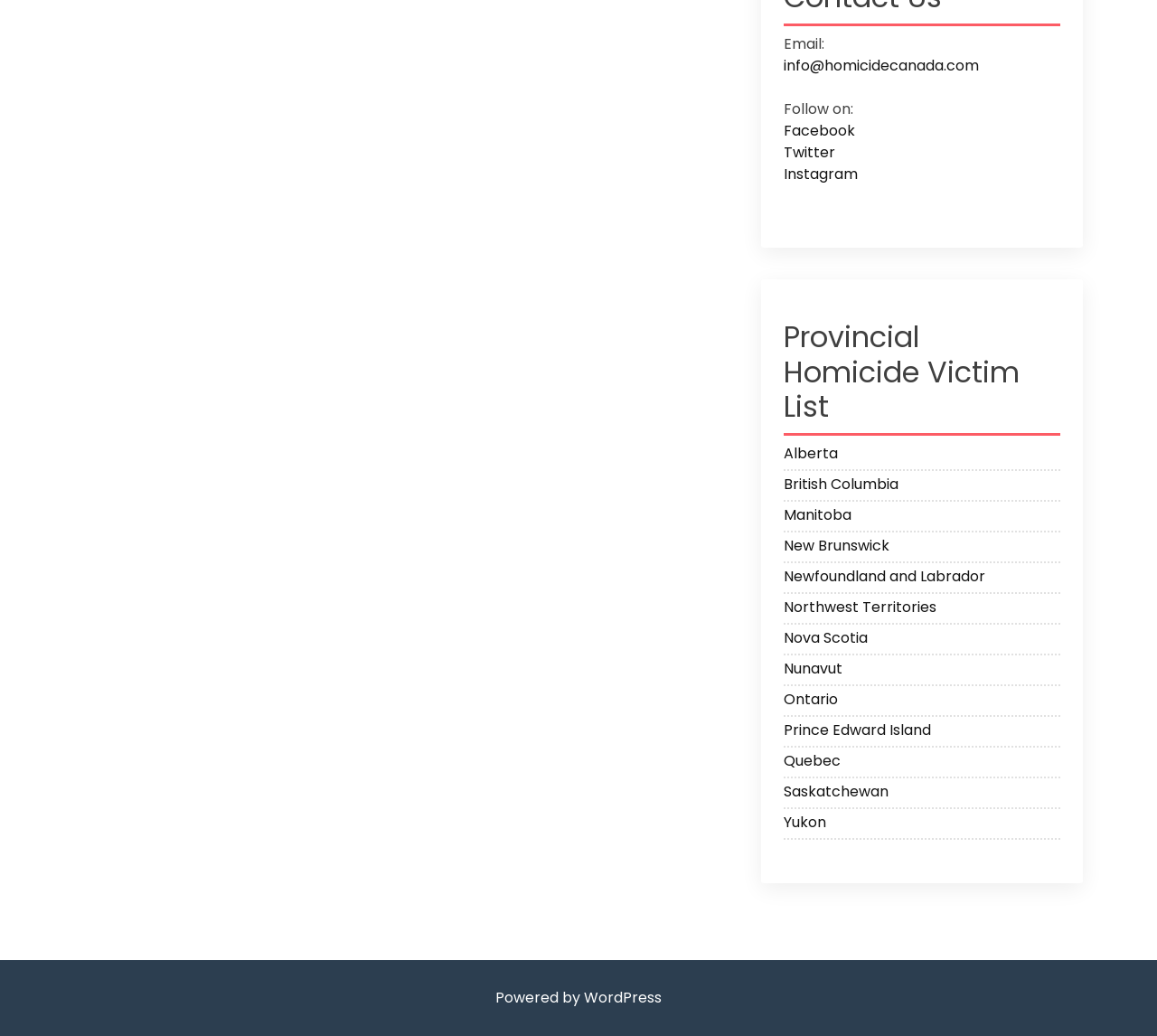Given the element description: "Nova Scotia", predict the bounding box coordinates of this UI element. The coordinates must be four float numbers between 0 and 1, given as [left, top, right, bottom].

[0.677, 0.606, 0.916, 0.631]